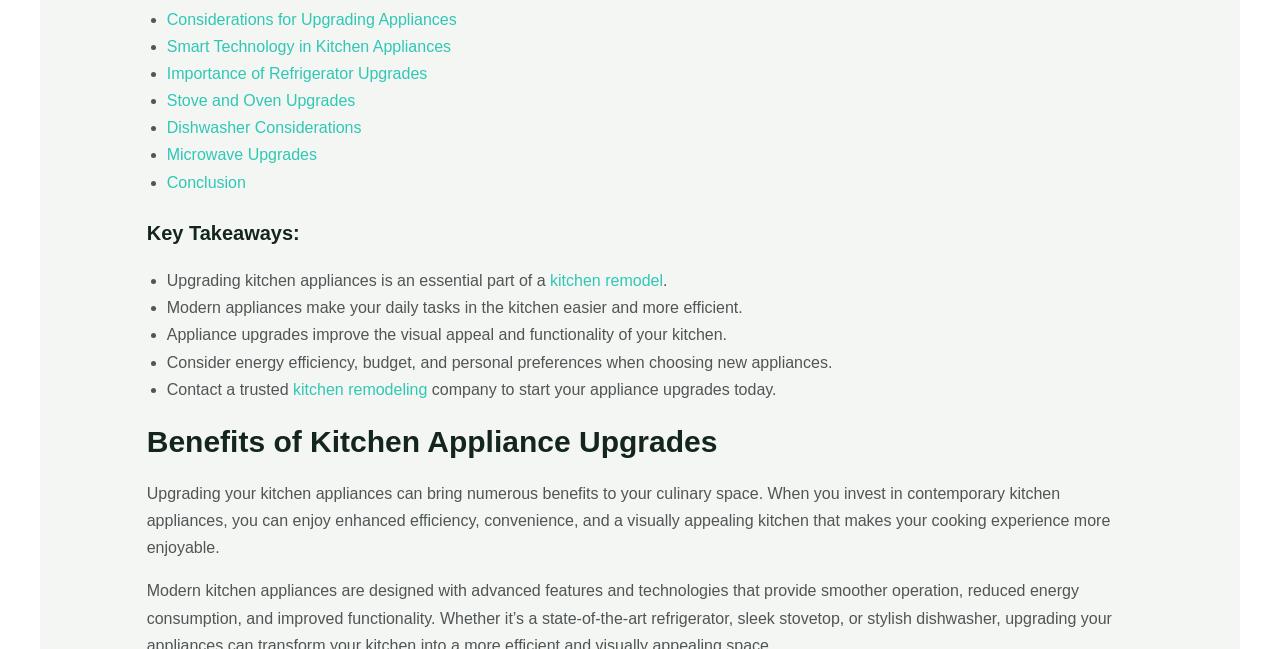What is the relationship between modern appliances and daily kitchen tasks?
From the image, respond using a single word or phrase.

Make tasks easier and more efficient